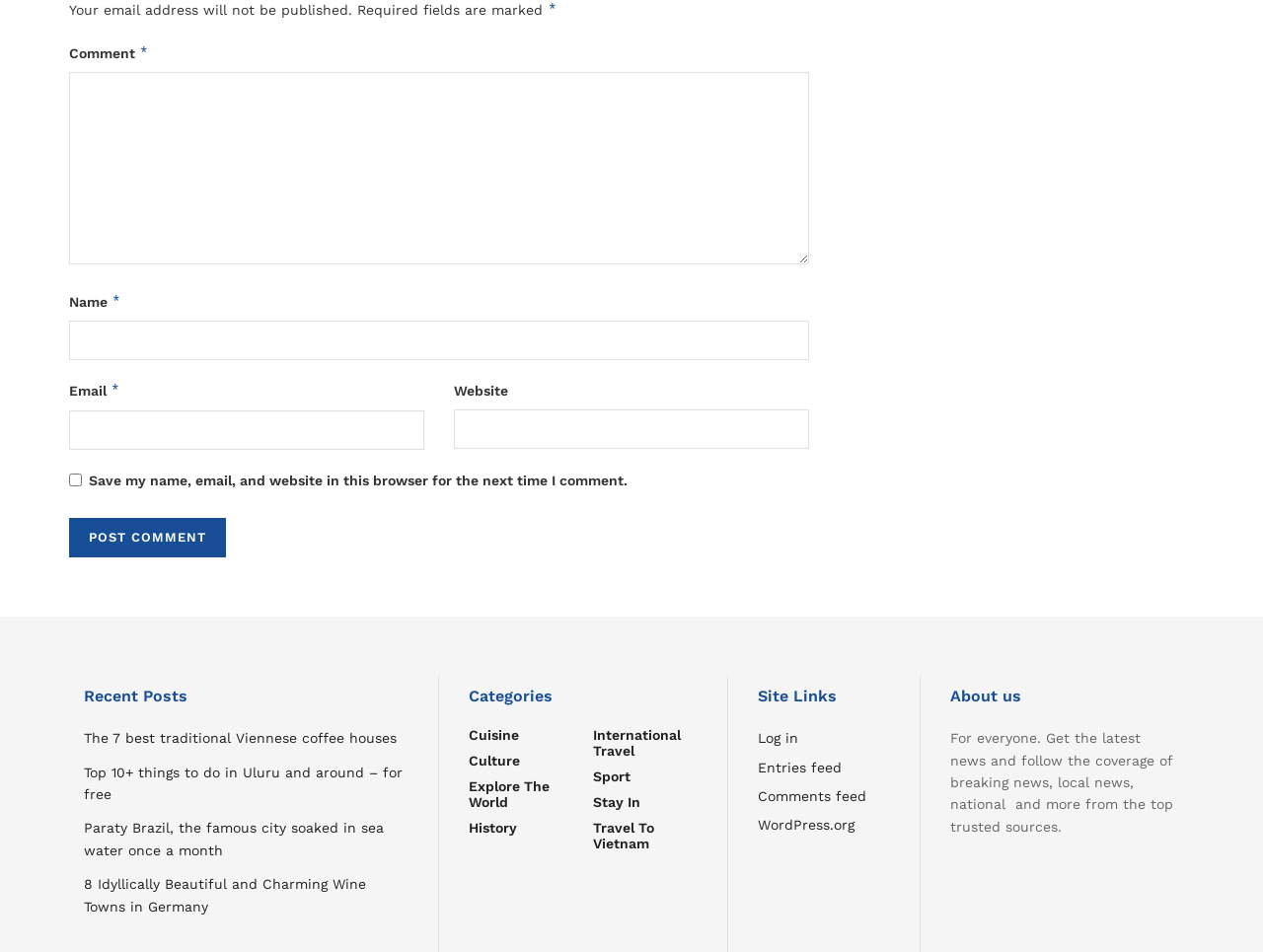What is the purpose of the 'About us' section?
Examine the screenshot and reply with a single word or phrase.

To provide information about the website